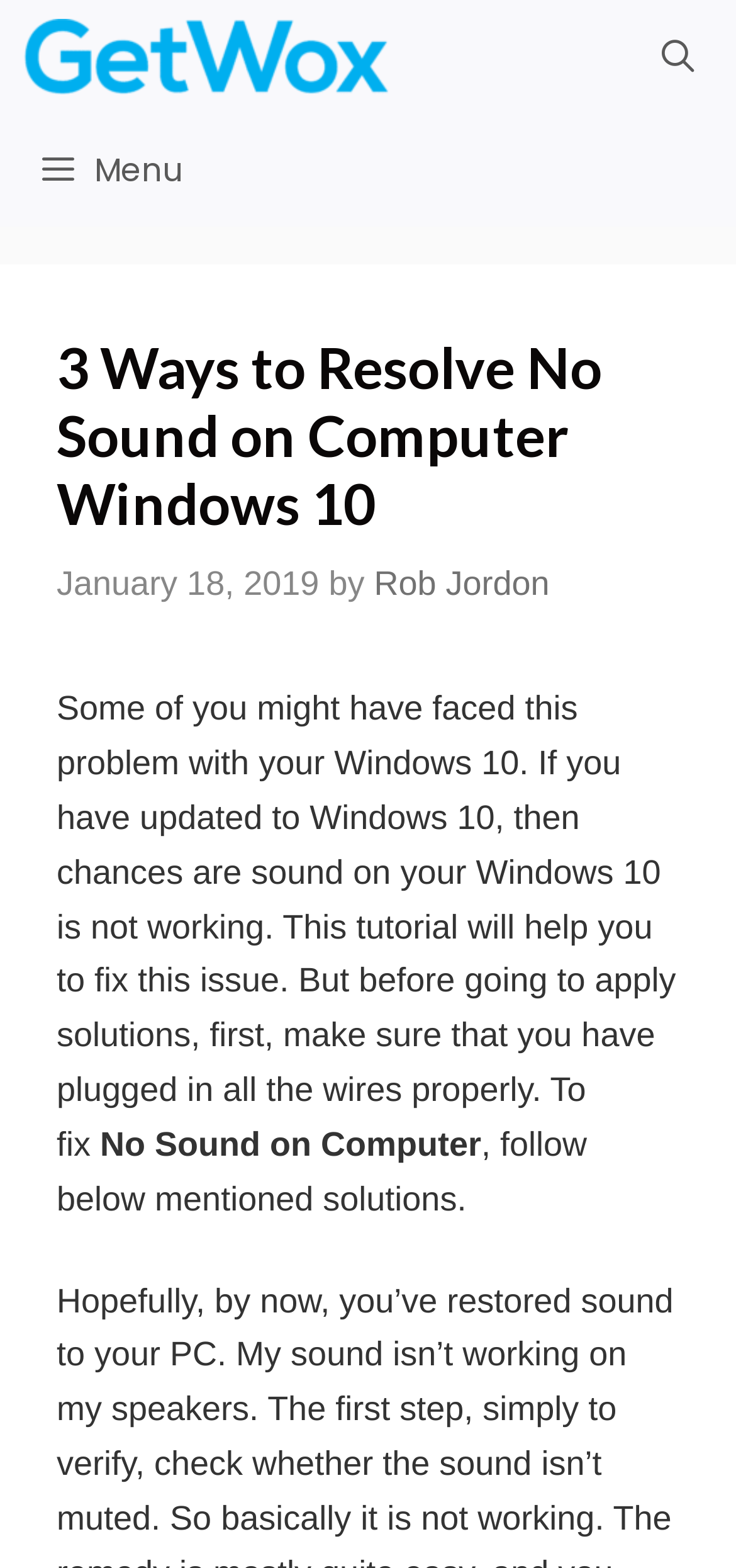Given the description "Menu", provide the bounding box coordinates of the corresponding UI element.

[0.0, 0.072, 0.3, 0.145]